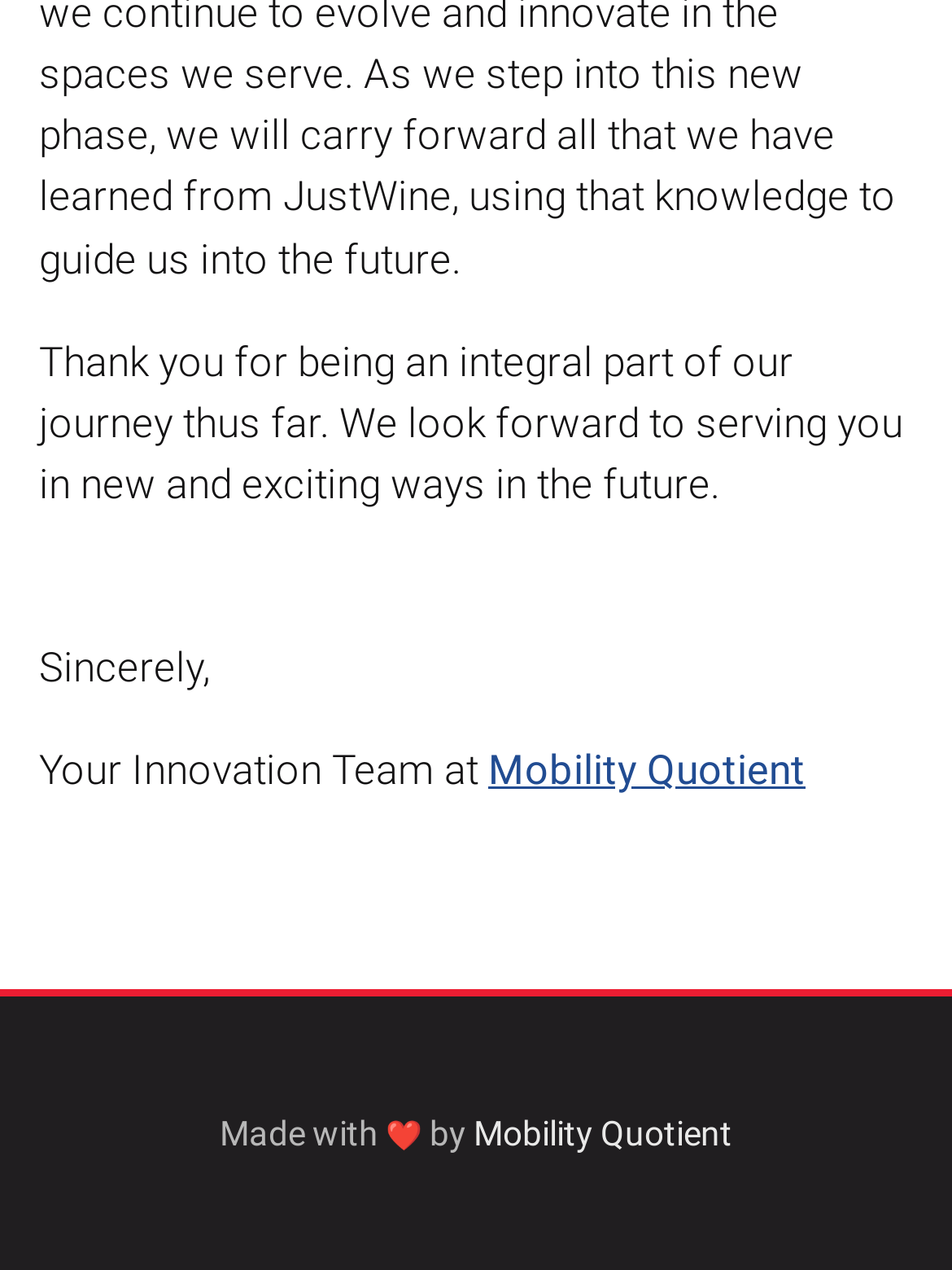What is the tone of the message?
Provide a comprehensive and detailed answer to the question.

The tone of the message is appreciative because the text 'Thank you for being an integral part of our journey thus far' expresses gratitude and the phrase 'We look forward to serving you in new and exciting ways in the future' conveys a sense of enthusiasm and positivity.